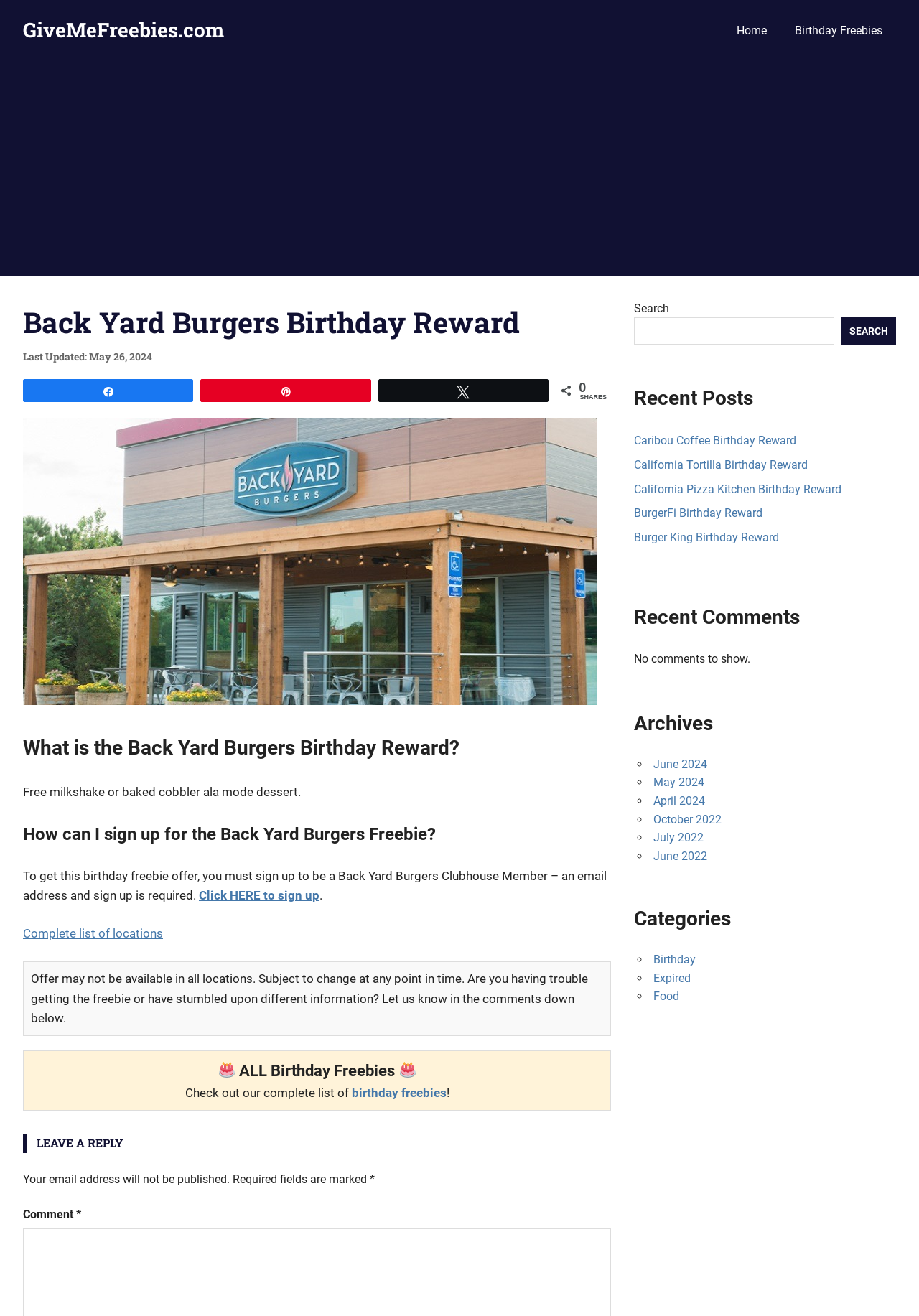Please locate the bounding box coordinates of the element that should be clicked to complete the given instruction: "Click the 'Home' link".

[0.787, 0.01, 0.85, 0.037]